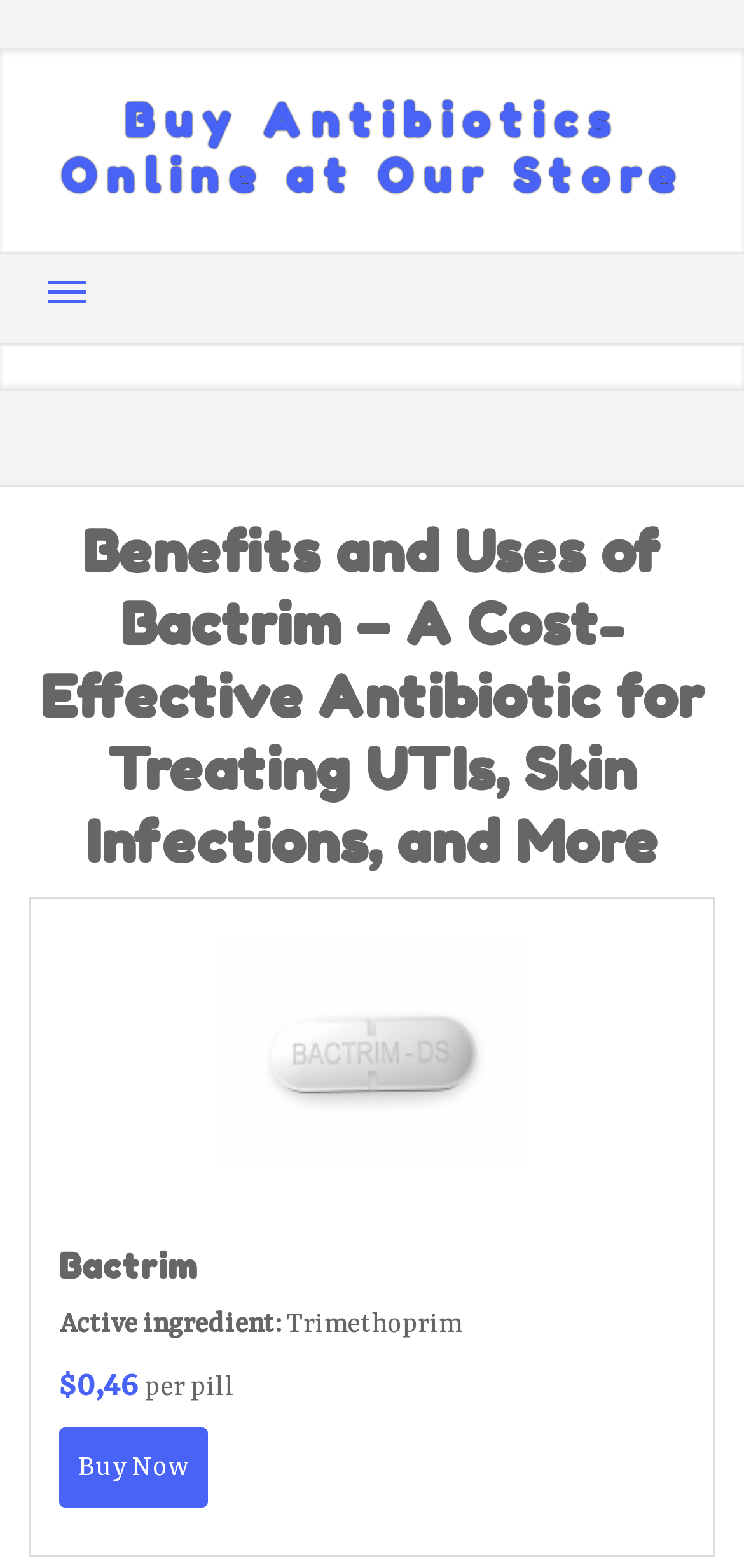Answer the following inquiry with a single word or phrase:
What is the image on the webpage?

Bactrim